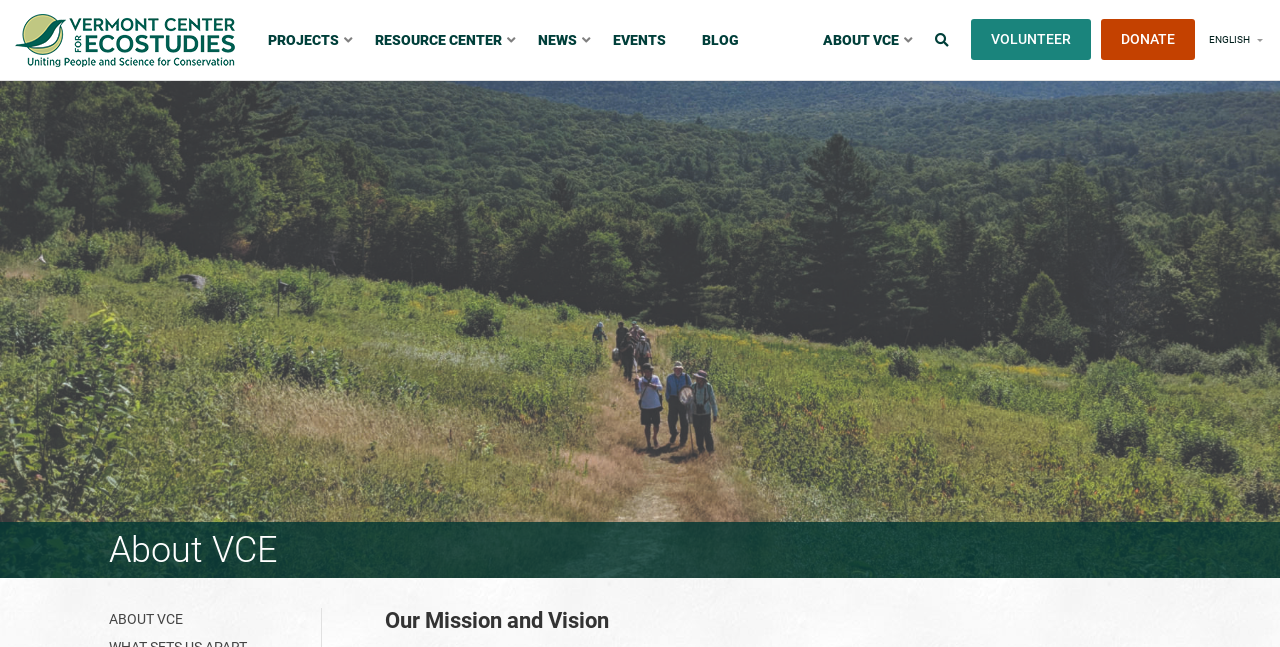Please determine the bounding box coordinates of the element's region to click for the following instruction: "become a volunteer".

[0.759, 0.0, 0.852, 0.124]